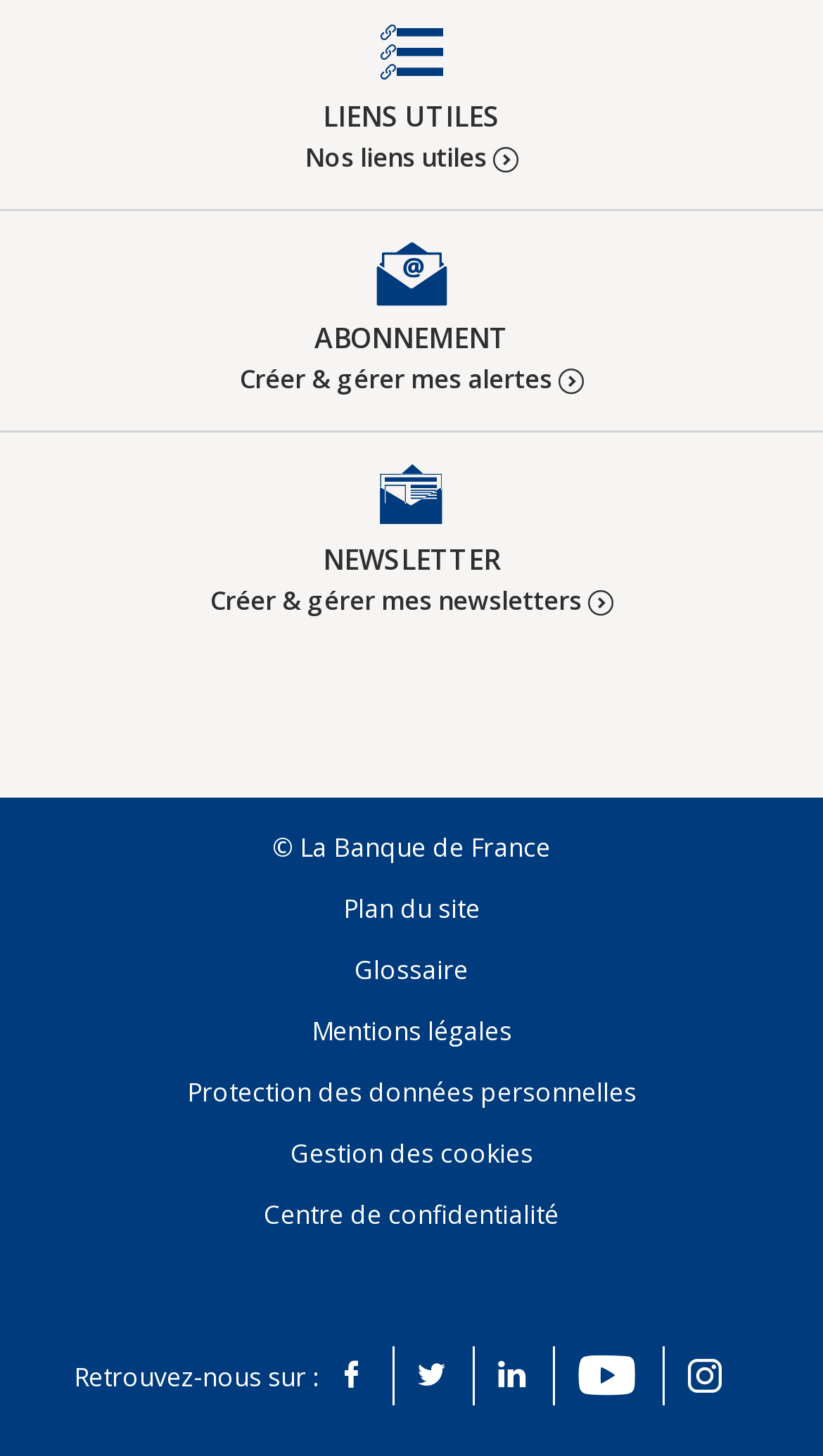Please identify the bounding box coordinates of the element's region that should be clicked to execute the following instruction: "Click on useful links". The bounding box coordinates must be four float numbers between 0 and 1, i.e., [left, top, right, bottom].

[0.0, 0.015, 1.0, 0.117]